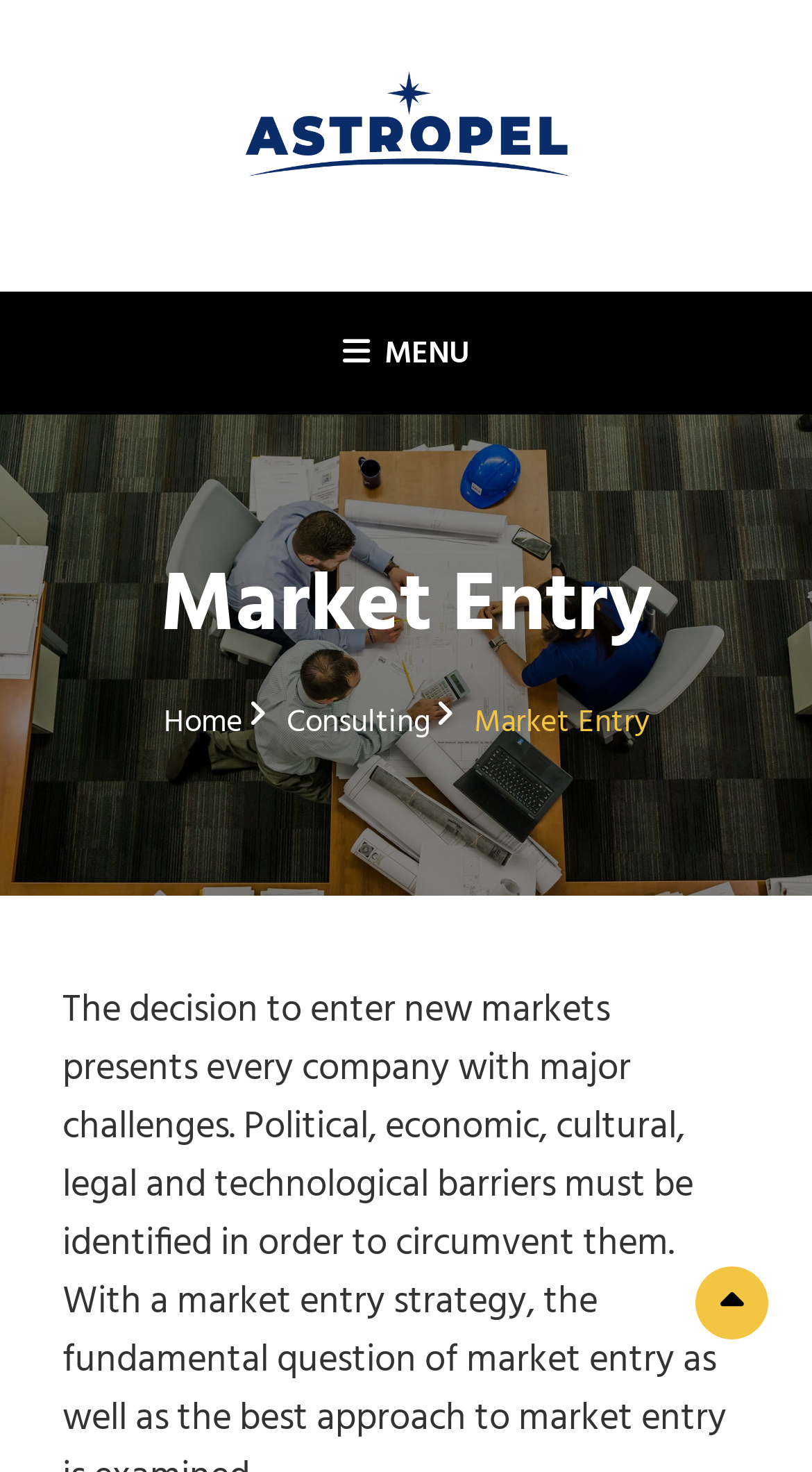How many sections are there in the top navigation bar?
Carefully analyze the image and provide a thorough answer to the question.

The top navigation bar has three sections: the company name, the menu, and the links to 'Home' and 'Consulting'.